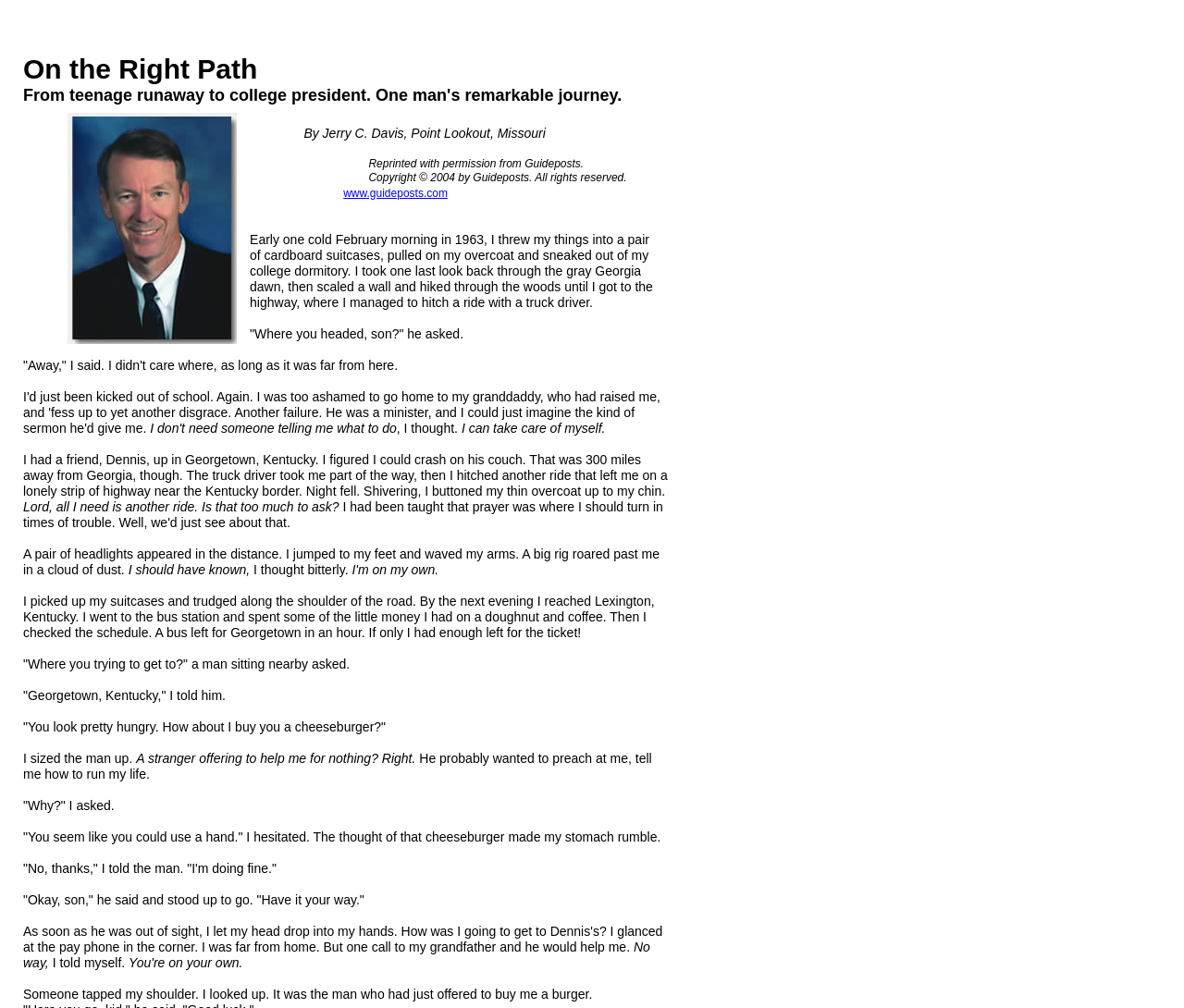Who is the author of this story?
Please respond to the question with as much detail as possible.

The author's name is mentioned in the second StaticText element, which contains the text 'By Jerry C. Davis, Point Lookout, Missouri'.